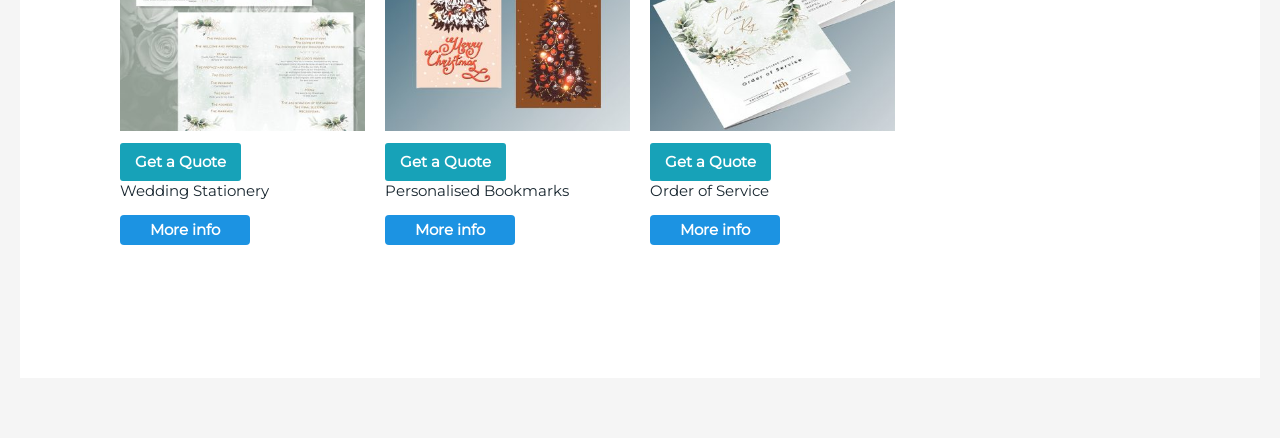Give a one-word or short phrase answer to this question: 
What is the second product category?

Personalised Bookmarks